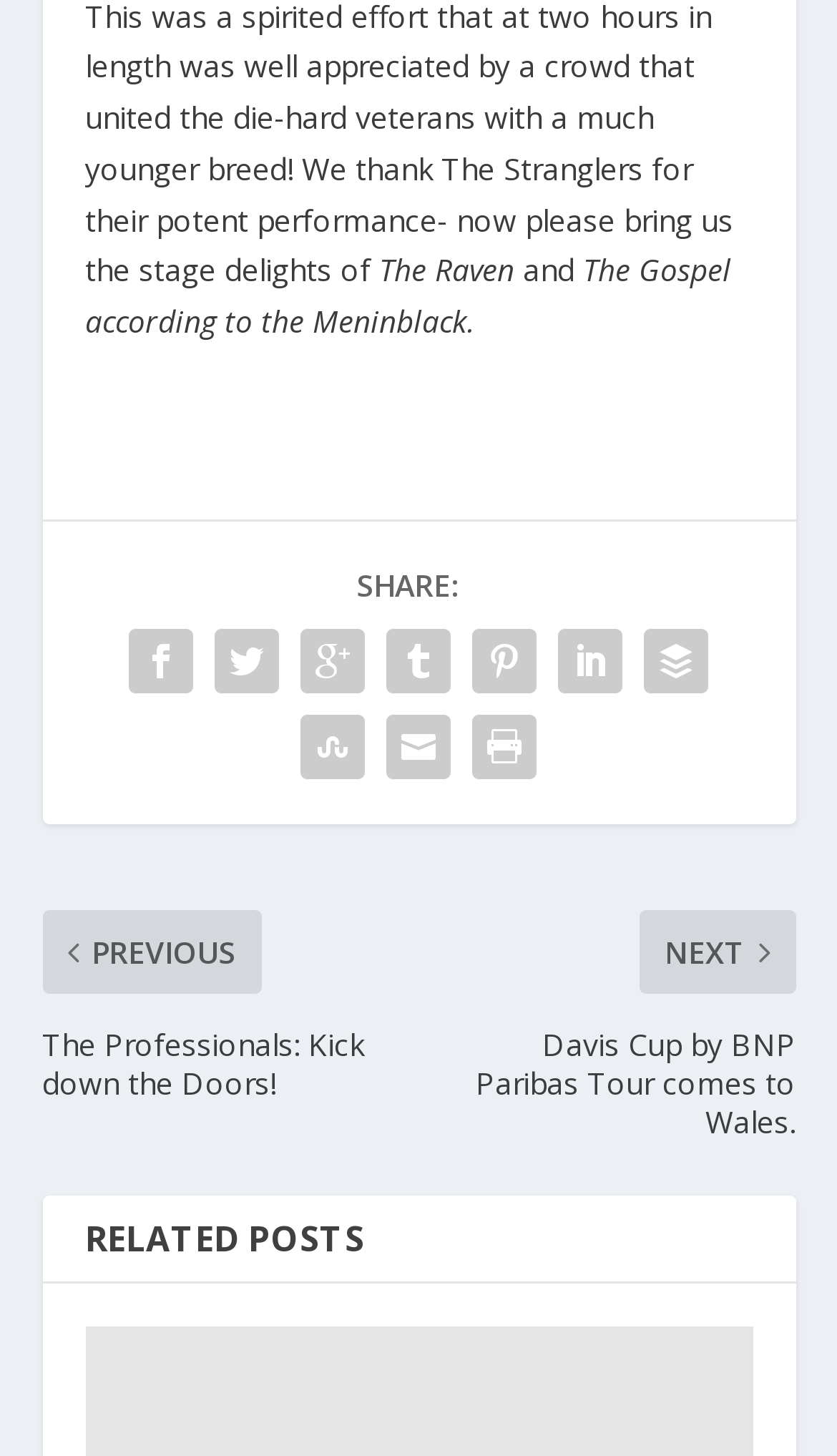What is the section title below the article?
Respond to the question with a single word or phrase according to the image.

RELATED POSTS